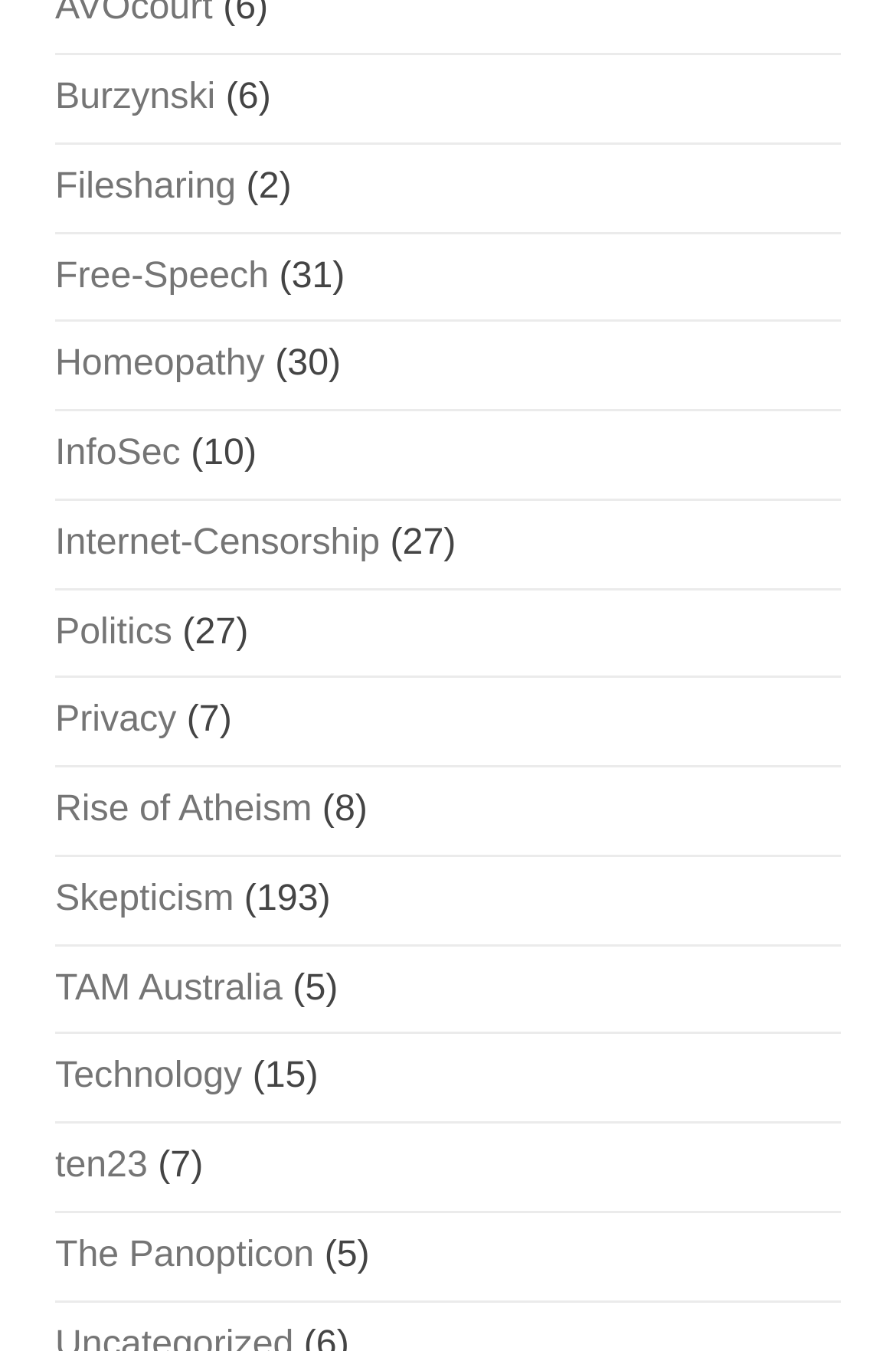Locate the bounding box of the UI element based on this description: "Rise of Atheism". Provide four float numbers between 0 and 1 as [left, top, right, bottom].

[0.062, 0.584, 0.348, 0.614]